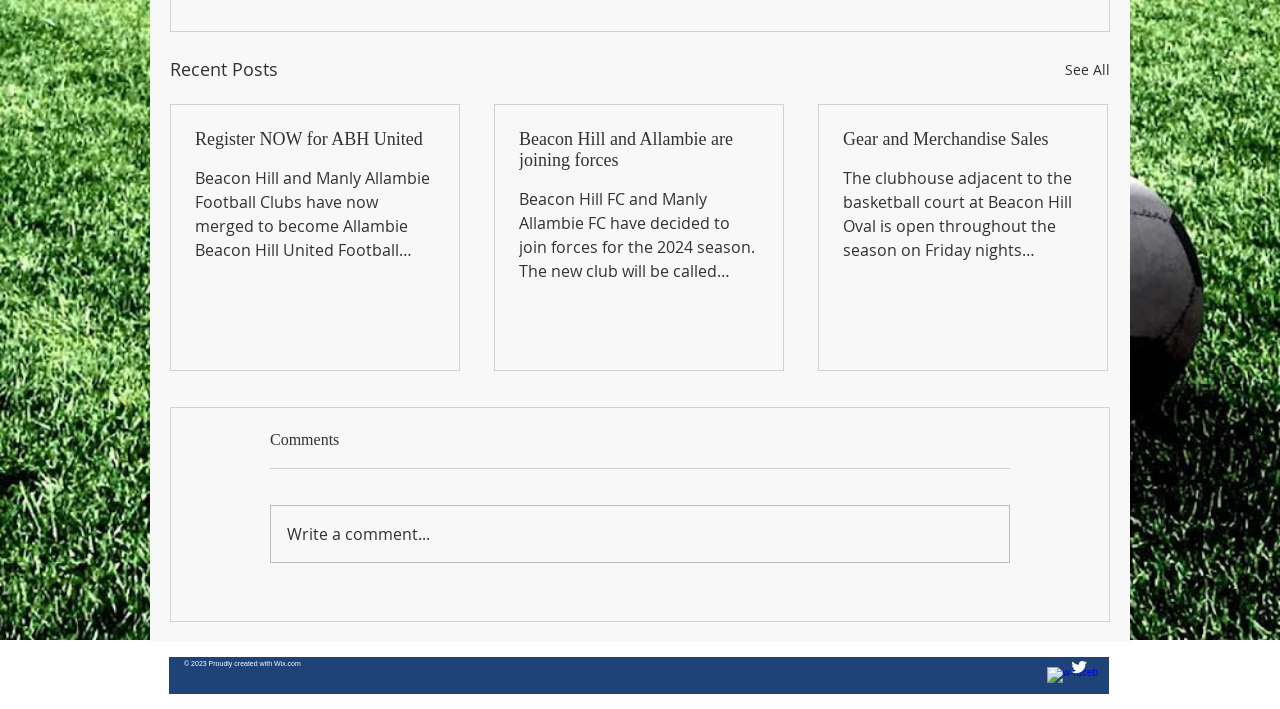Determine the bounding box coordinates of the UI element that matches the following description: "See All". The coordinates should be four float numbers between 0 and 1 in the format [left, top, right, bottom].

[0.832, 0.078, 0.867, 0.118]